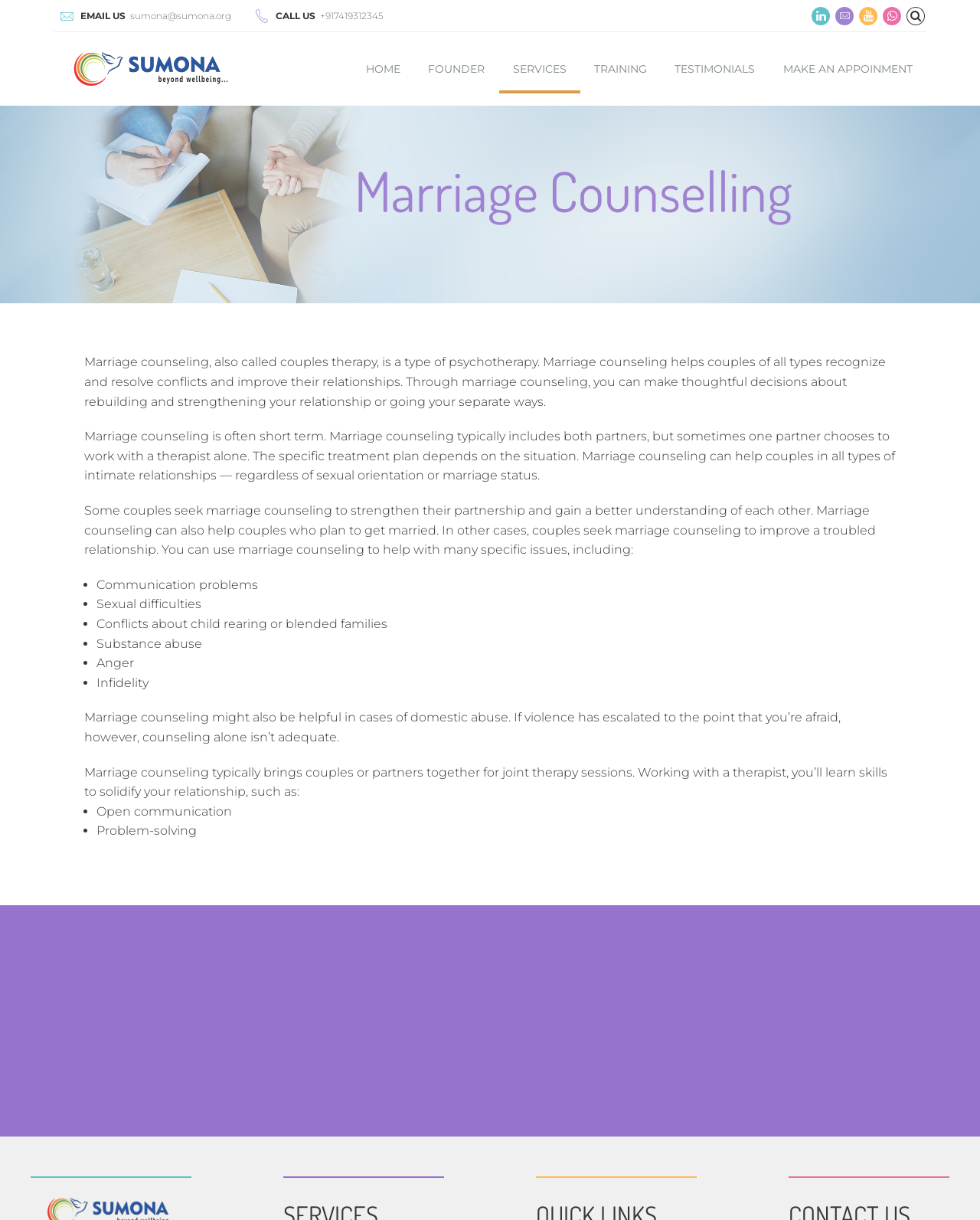What types of relationships can benefit from marriage counseling?
Refer to the image and give a detailed answer to the query.

According to the webpage, marriage counseling can help couples in all types of intimate relationships, regardless of sexual orientation or marriage status.